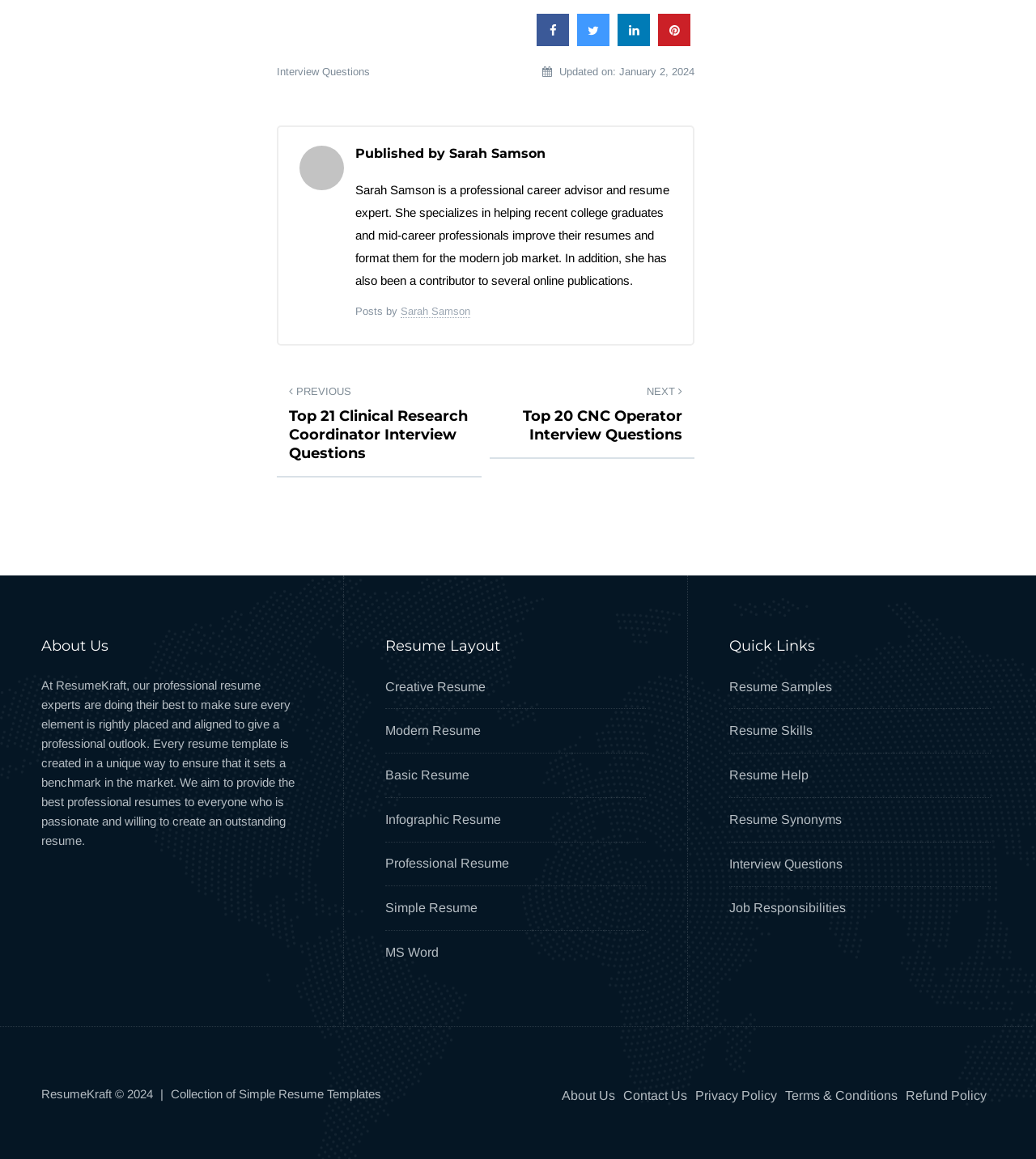Refer to the element description Job Responsibilities and identify the corresponding bounding box in the screenshot. Format the coordinates as (top-left x, top-left y, bottom-right x, bottom-right y) with values in the range of 0 to 1.

[0.704, 0.778, 0.816, 0.789]